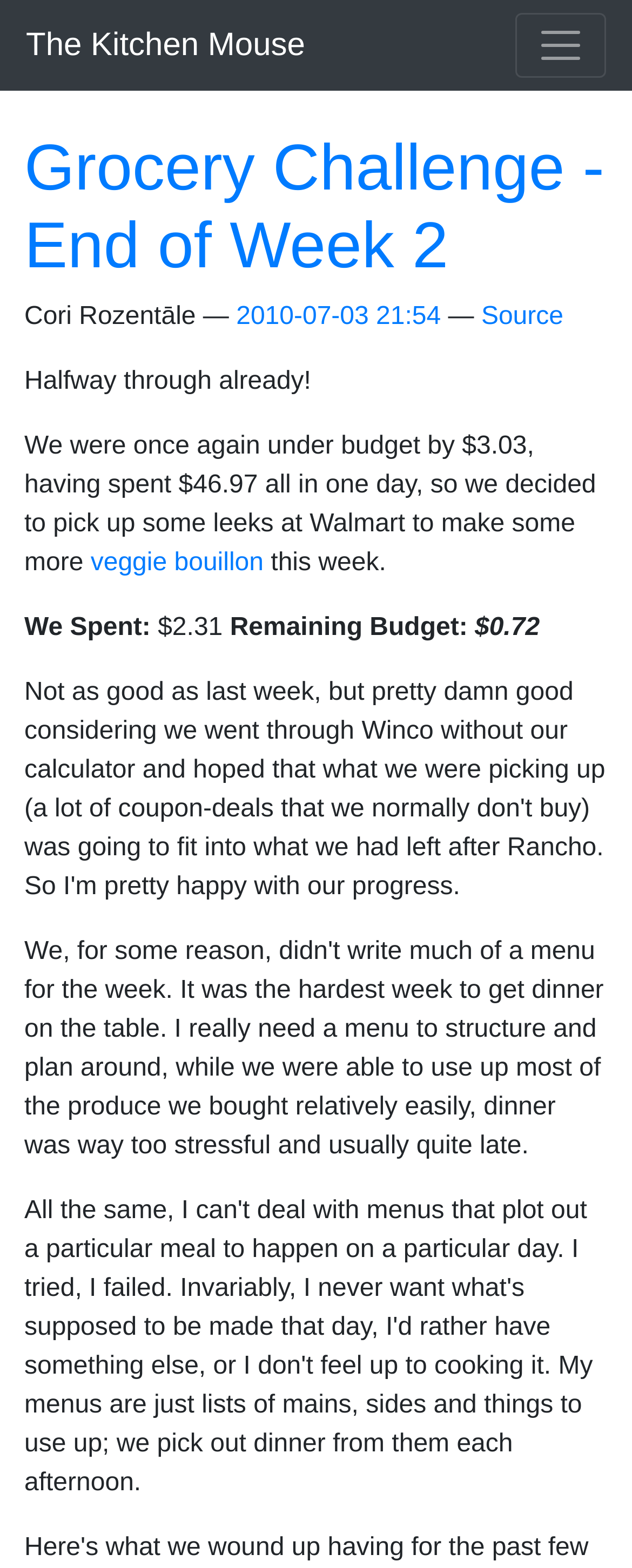Identify the bounding box of the UI element that matches this description: "Source".

[0.761, 0.193, 0.891, 0.211]